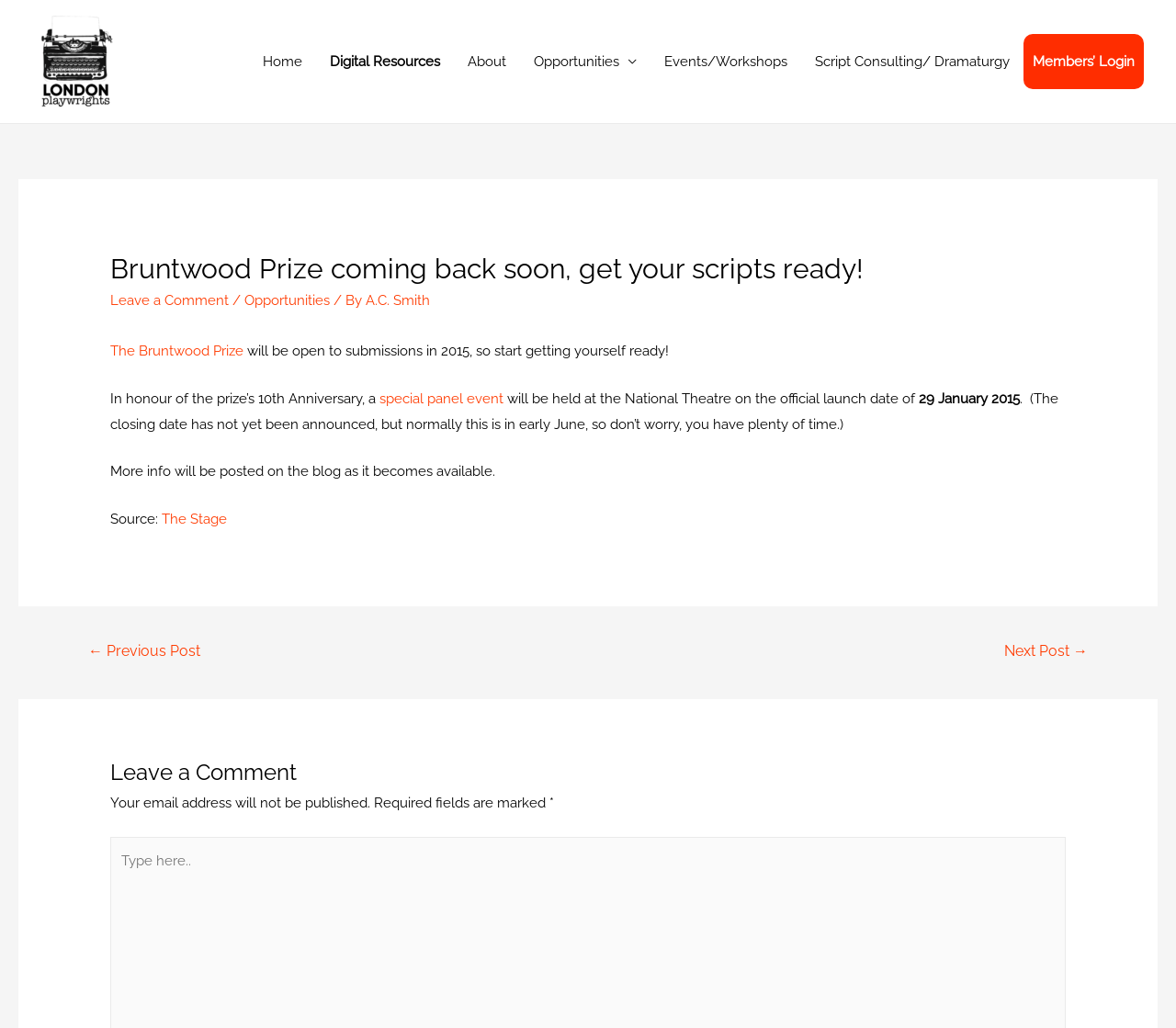Find and provide the bounding box coordinates for the UI element described with: "alt="London Playwrights"".

[0.027, 0.051, 0.101, 0.067]